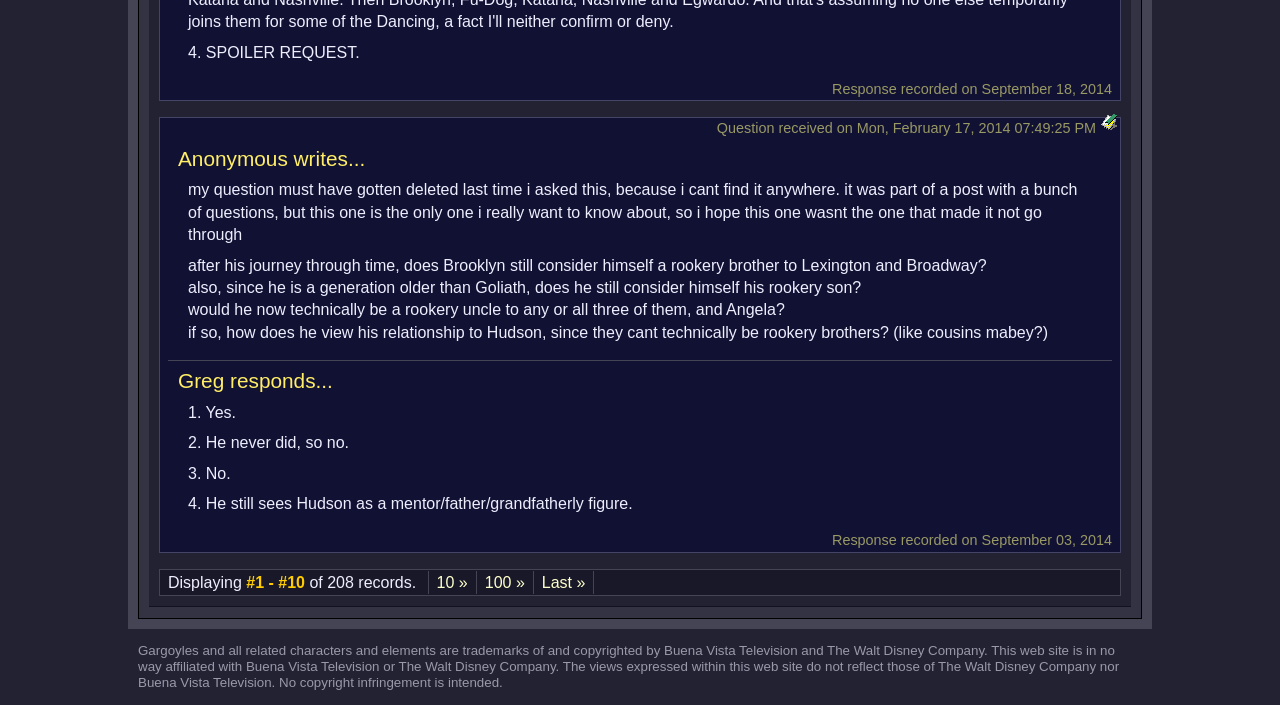What is the topic of the question?
Look at the image and provide a short answer using one word or a phrase.

Gargoyles